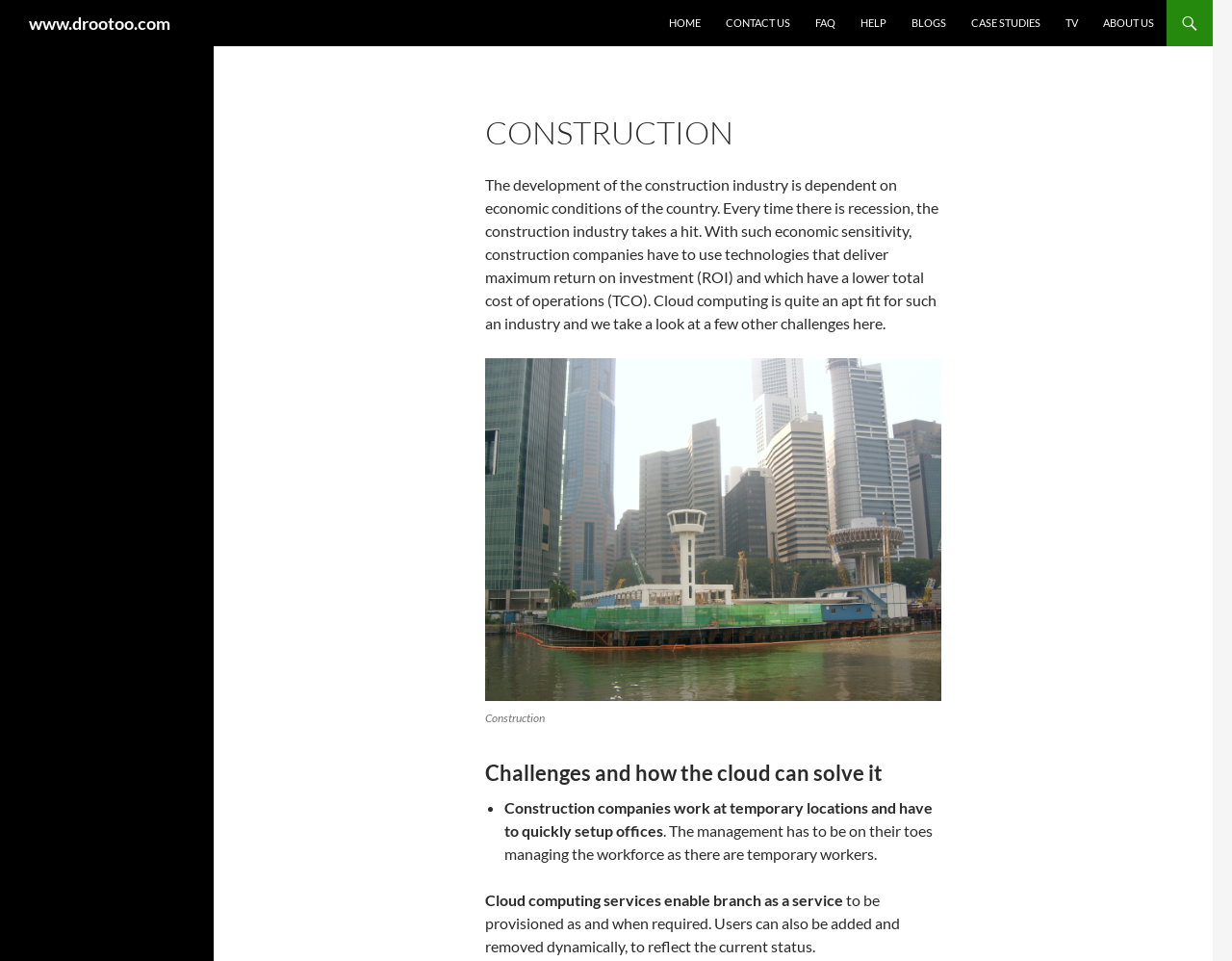Find the bounding box coordinates of the element's region that should be clicked in order to follow the given instruction: "go to home page". The coordinates should consist of four float numbers between 0 and 1, i.e., [left, top, right, bottom].

[0.534, 0.0, 0.578, 0.048]